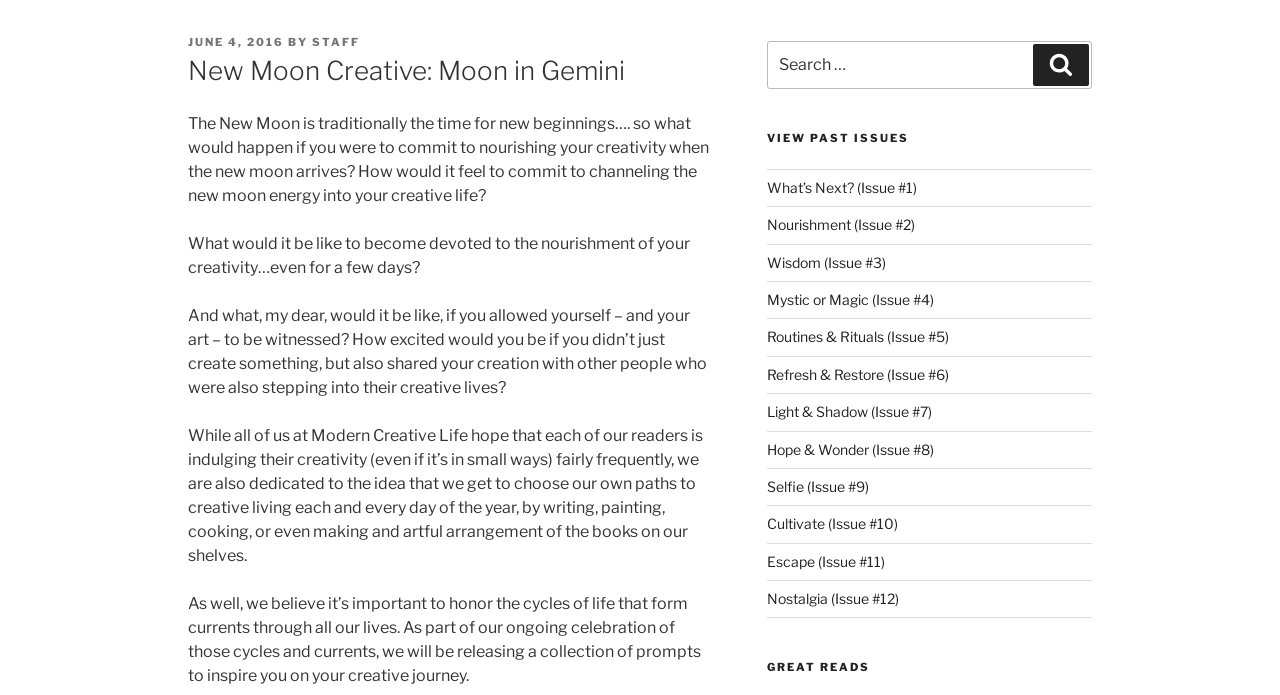What is the theme of the article? Using the information from the screenshot, answer with a single word or phrase.

Creativity and inspiration